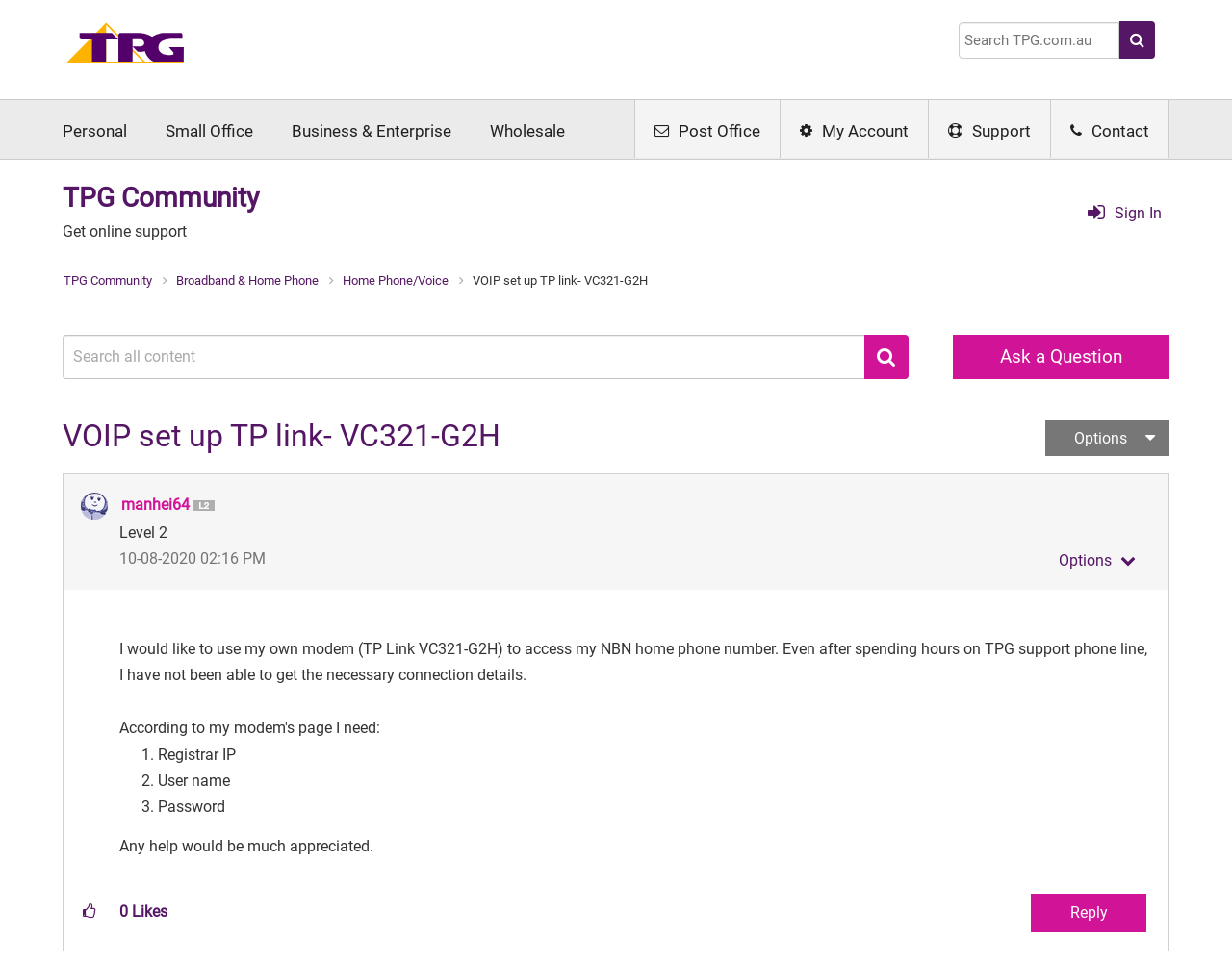Please specify the bounding box coordinates of the clickable region necessary for completing the following instruction: "Sign in". The coordinates must consist of four float numbers between 0 and 1, i.e., [left, top, right, bottom].

[0.875, 0.207, 0.913, 0.238]